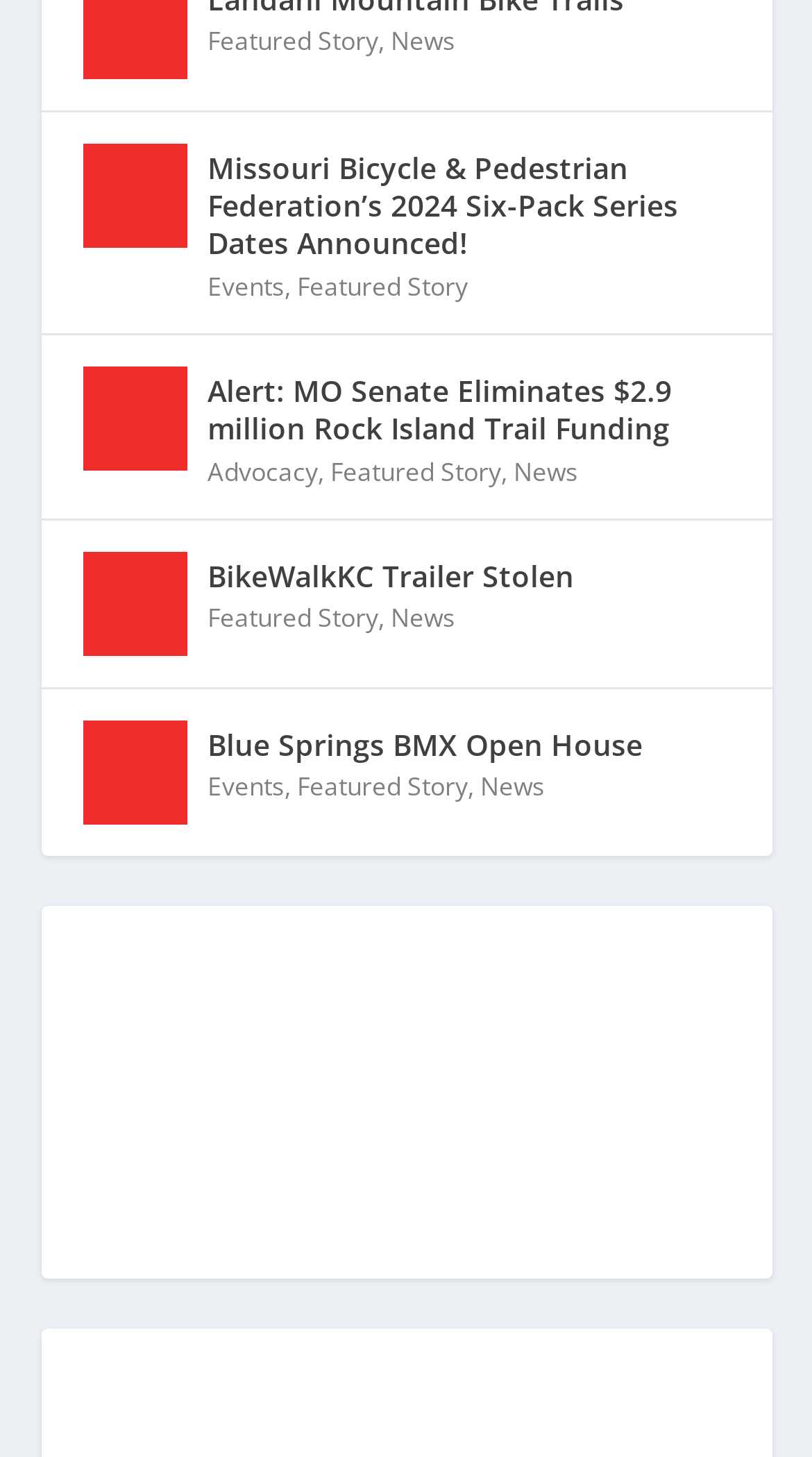What is the category of the news article 'Alert: MO Senate Eliminates $2.9 million Rock Island Trail Funding'? Based on the image, give a response in one word or a short phrase.

Advocacy